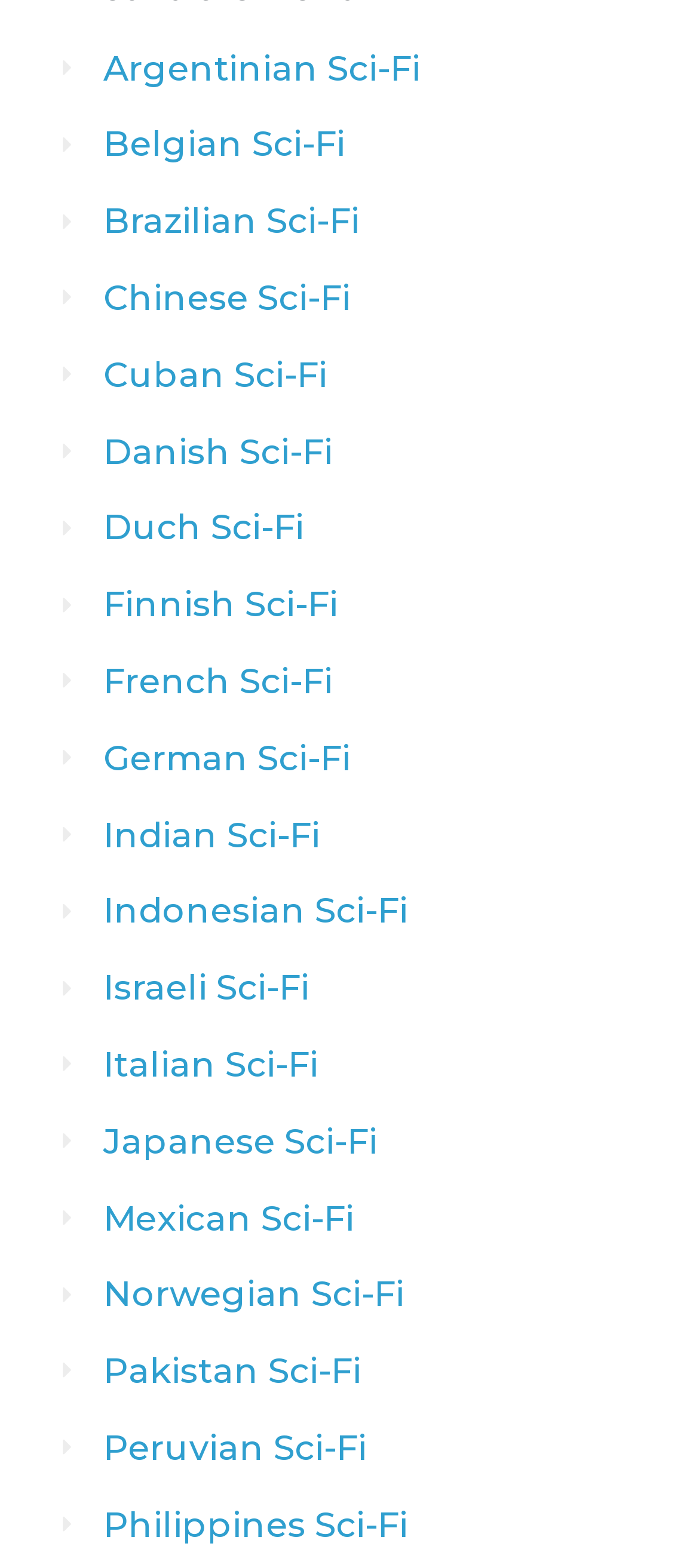Locate the bounding box coordinates of the clickable element to fulfill the following instruction: "Explore French Sci-Fi". Provide the coordinates as four float numbers between 0 and 1 in the format [left, top, right, bottom].

[0.09, 0.418, 0.476, 0.451]